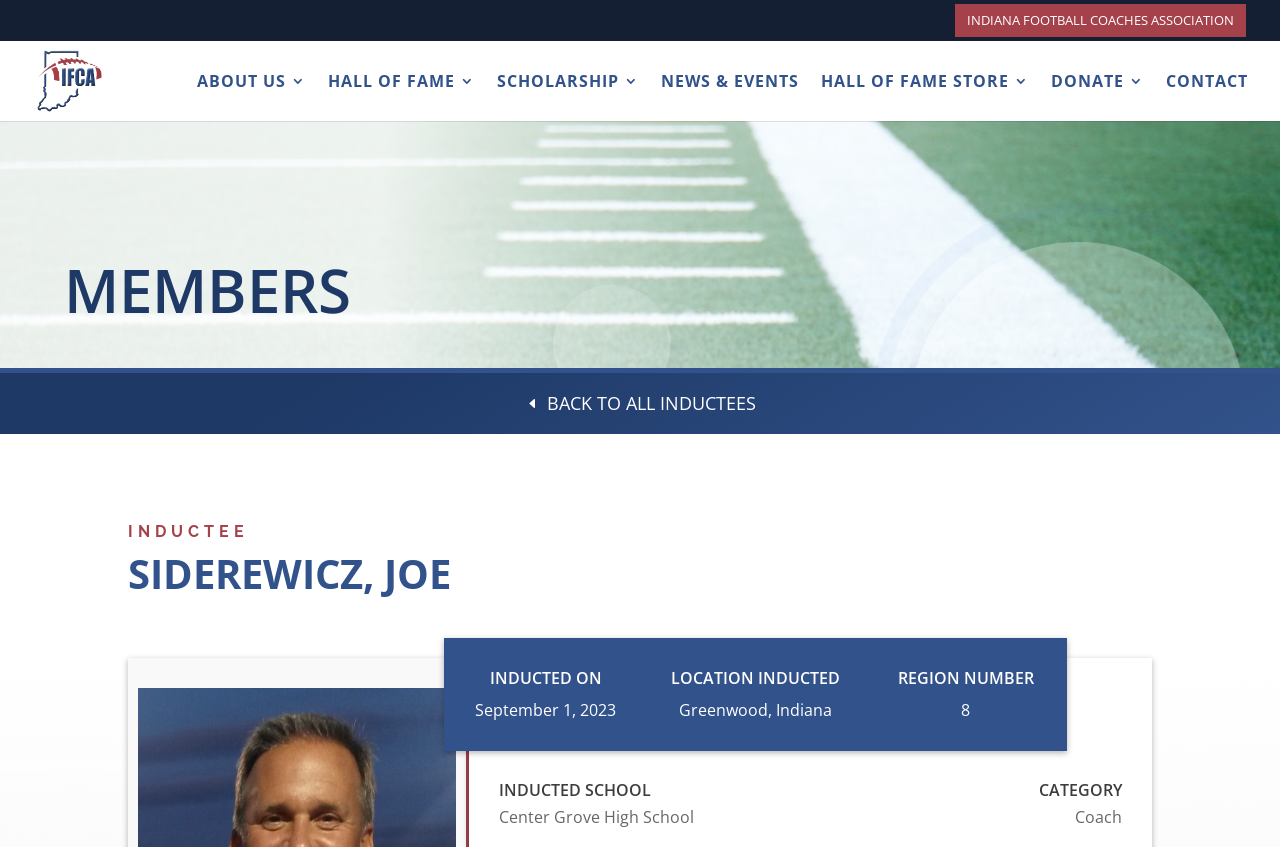Locate the bounding box coordinates of the item that should be clicked to fulfill the instruction: "contact the Hall of Fame".

[0.911, 0.087, 0.975, 0.143]